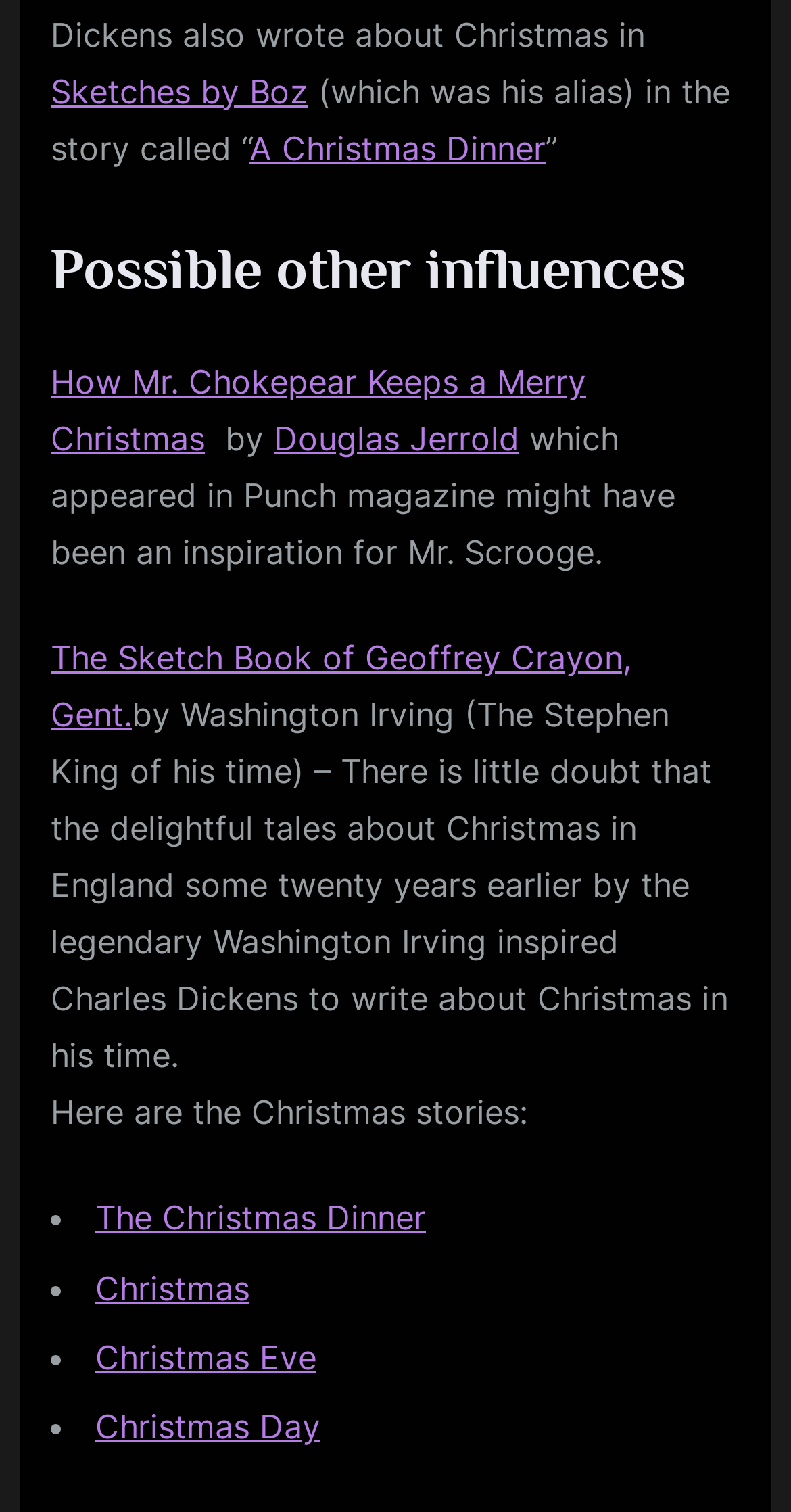Can you find the bounding box coordinates for the element to click on to achieve the instruction: "Read about Sketches by Boz"?

[0.064, 0.047, 0.39, 0.073]